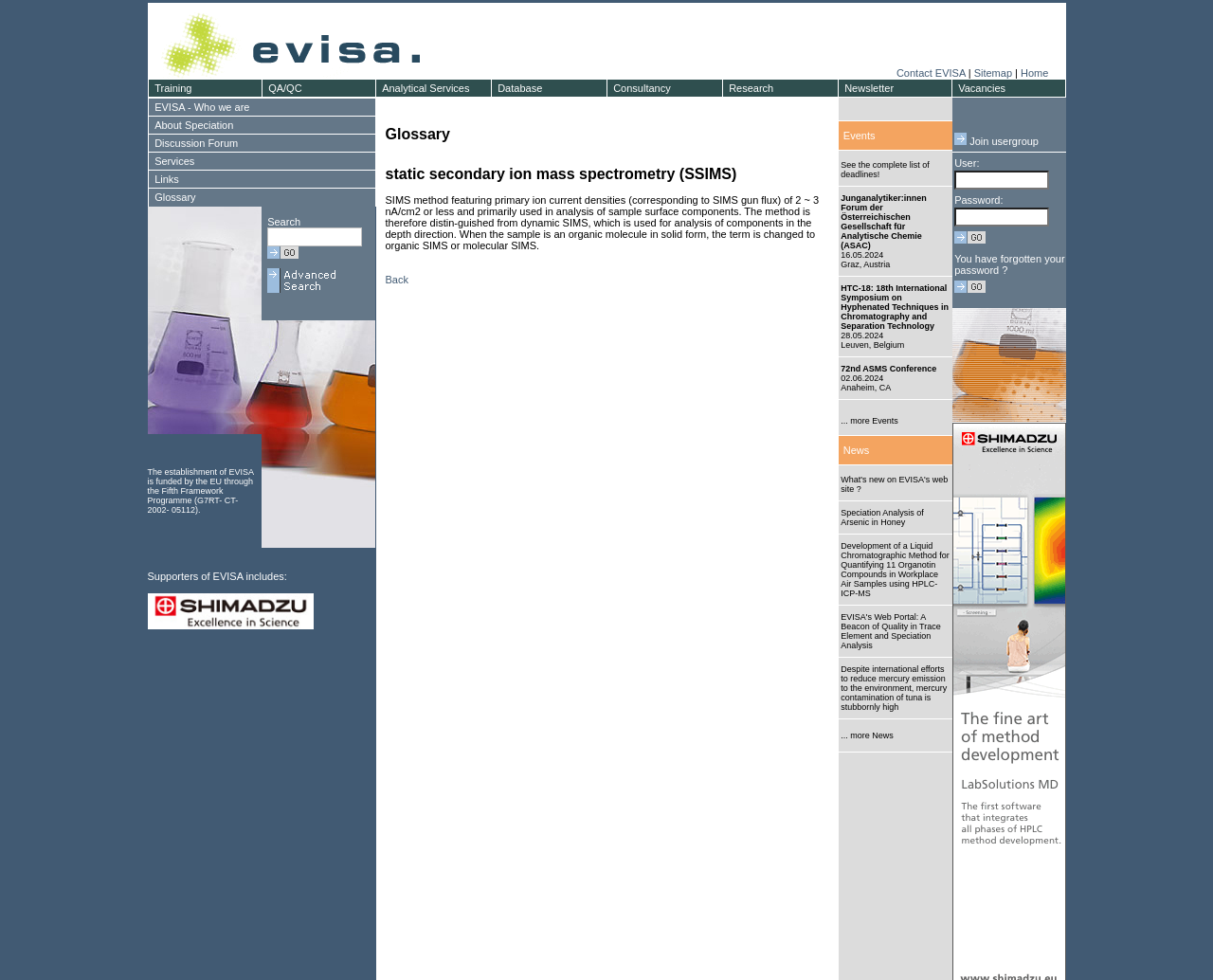Based on the element description ... more Events, identify the bounding box of the UI element in the given webpage screenshot. The coordinates should be in the format (top-left x, top-left y, bottom-right x, bottom-right y) and must be between 0 and 1.

[0.693, 0.425, 0.74, 0.434]